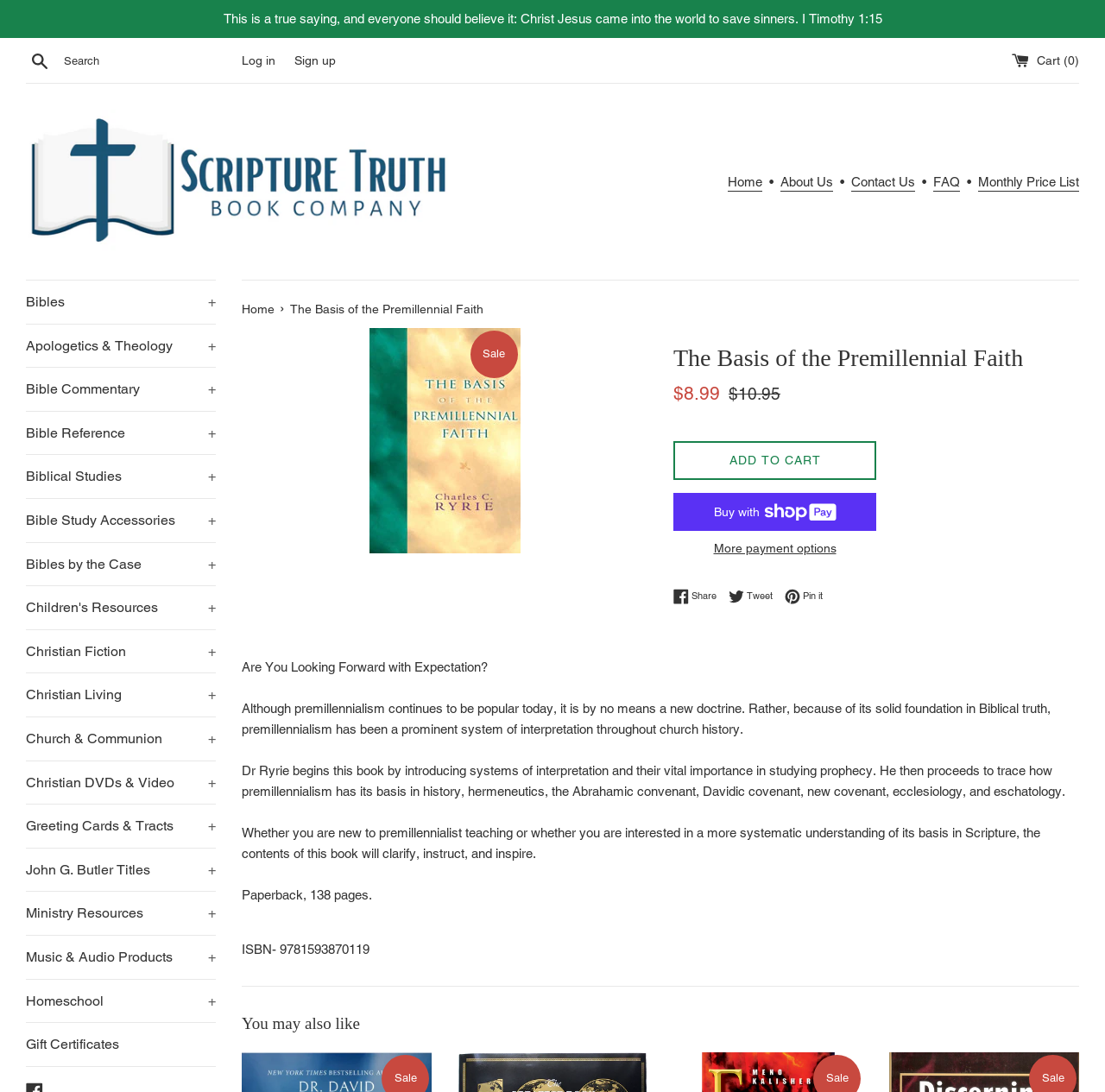What is the regular price of the book?
Answer the question with a single word or phrase by looking at the picture.

$10.95